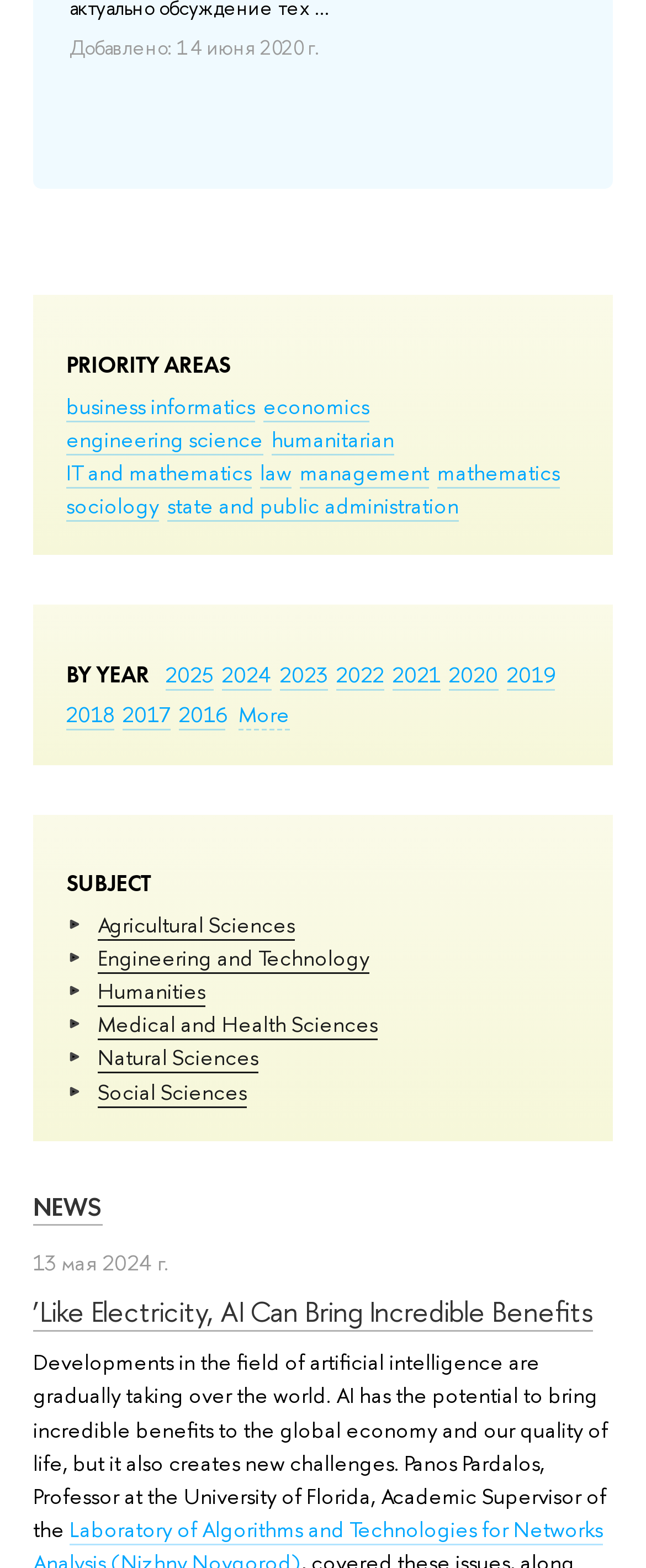Please determine the bounding box coordinates of the section I need to click to accomplish this instruction: "View the 'Agricultural Sciences' subject".

[0.151, 0.58, 0.456, 0.6]